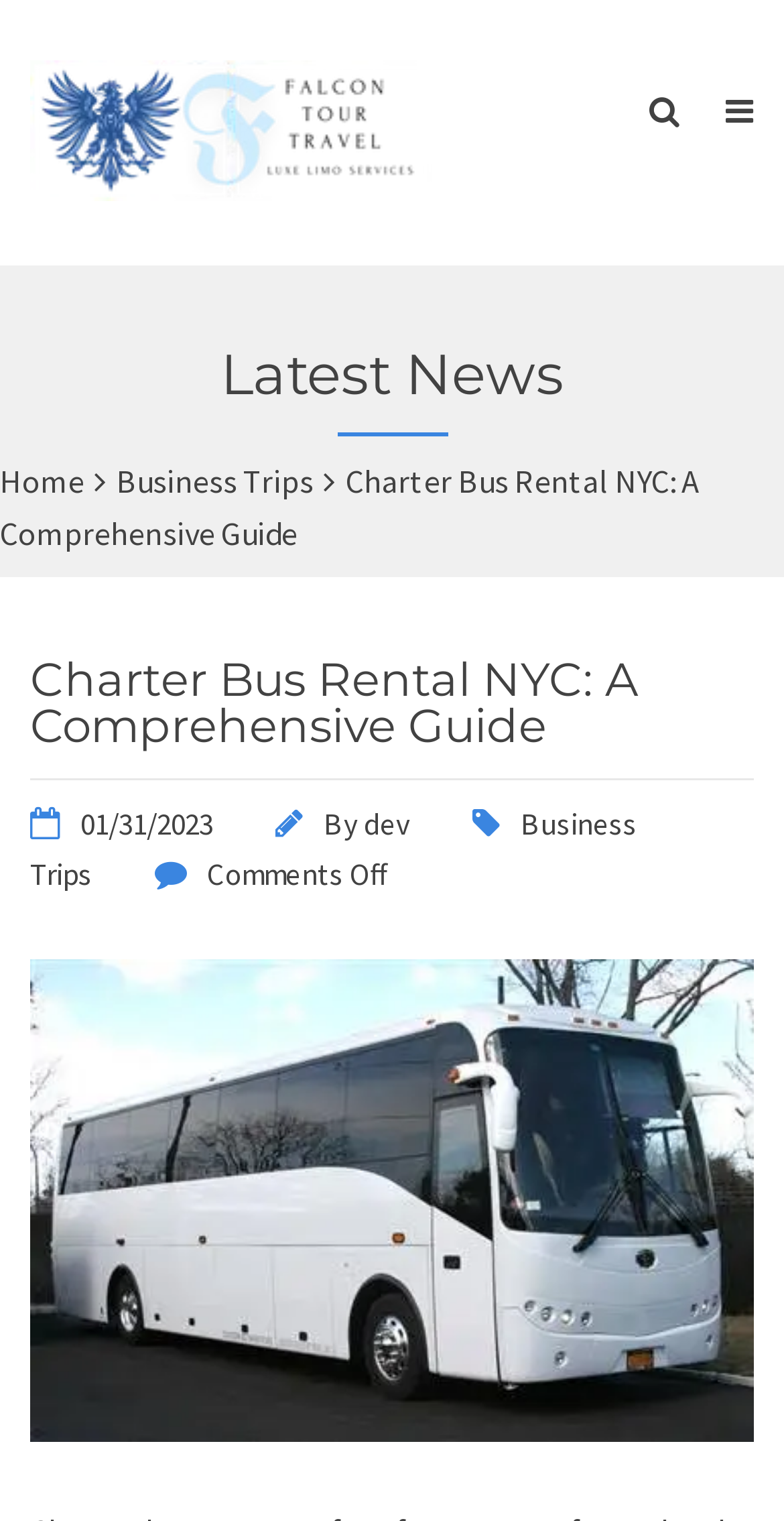What is the main topic of this webpage?
Please provide a comprehensive answer based on the details in the screenshot.

Based on the webpage's title and content, it appears to be a comprehensive guide to charter bus rental in NYC, providing information and resources for users looking to book a charter bus or limo.